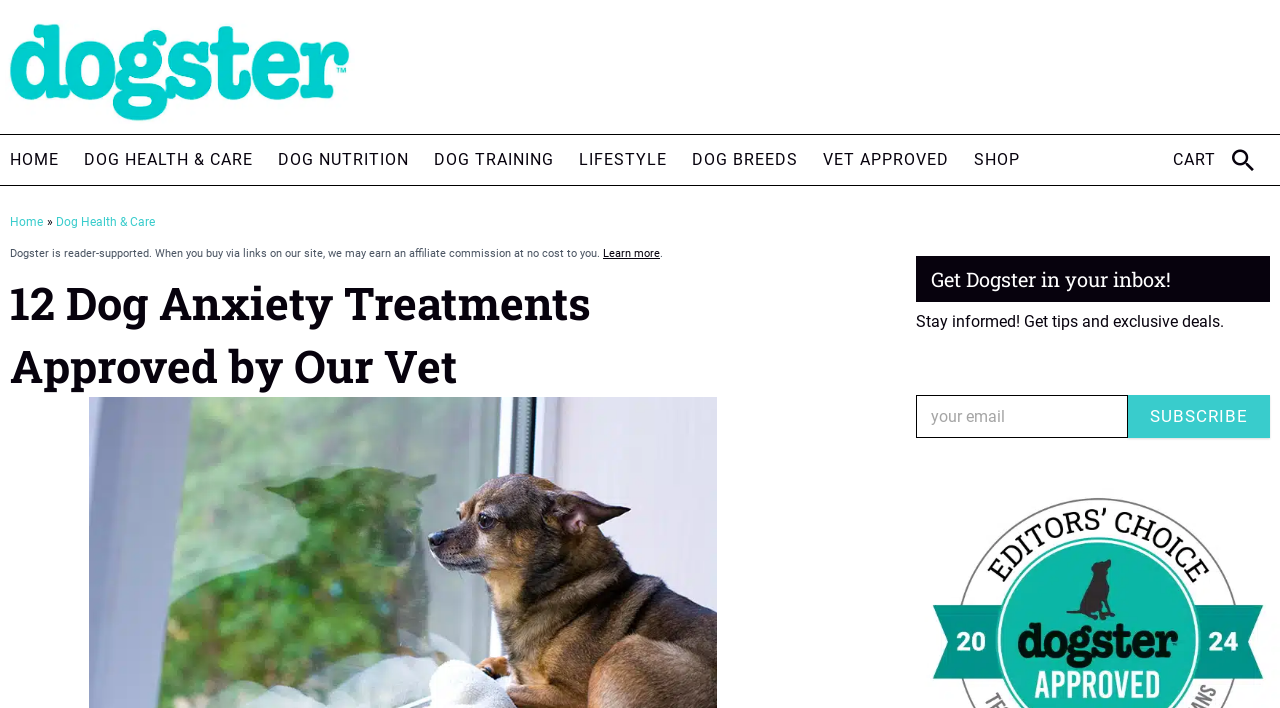Specify the bounding box coordinates of the area to click in order to execute this command: 'Click the 'HOME' link'. The coordinates should consist of four float numbers ranging from 0 to 1, and should be formatted as [left, top, right, bottom].

[0.008, 0.191, 0.046, 0.261]